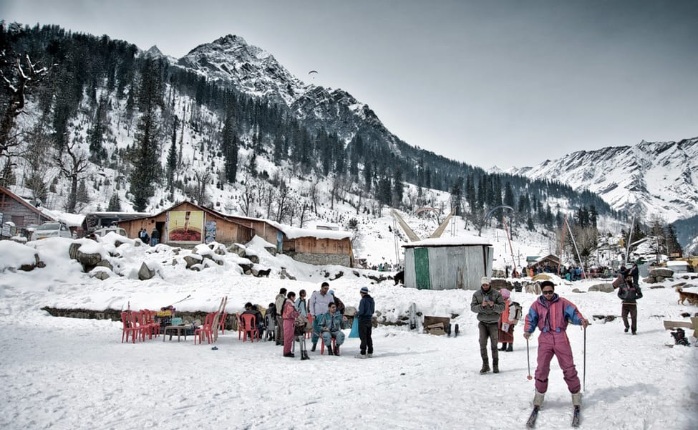Respond to the question below with a single word or phrase:
What is visible through the snow?

Rustic architecture